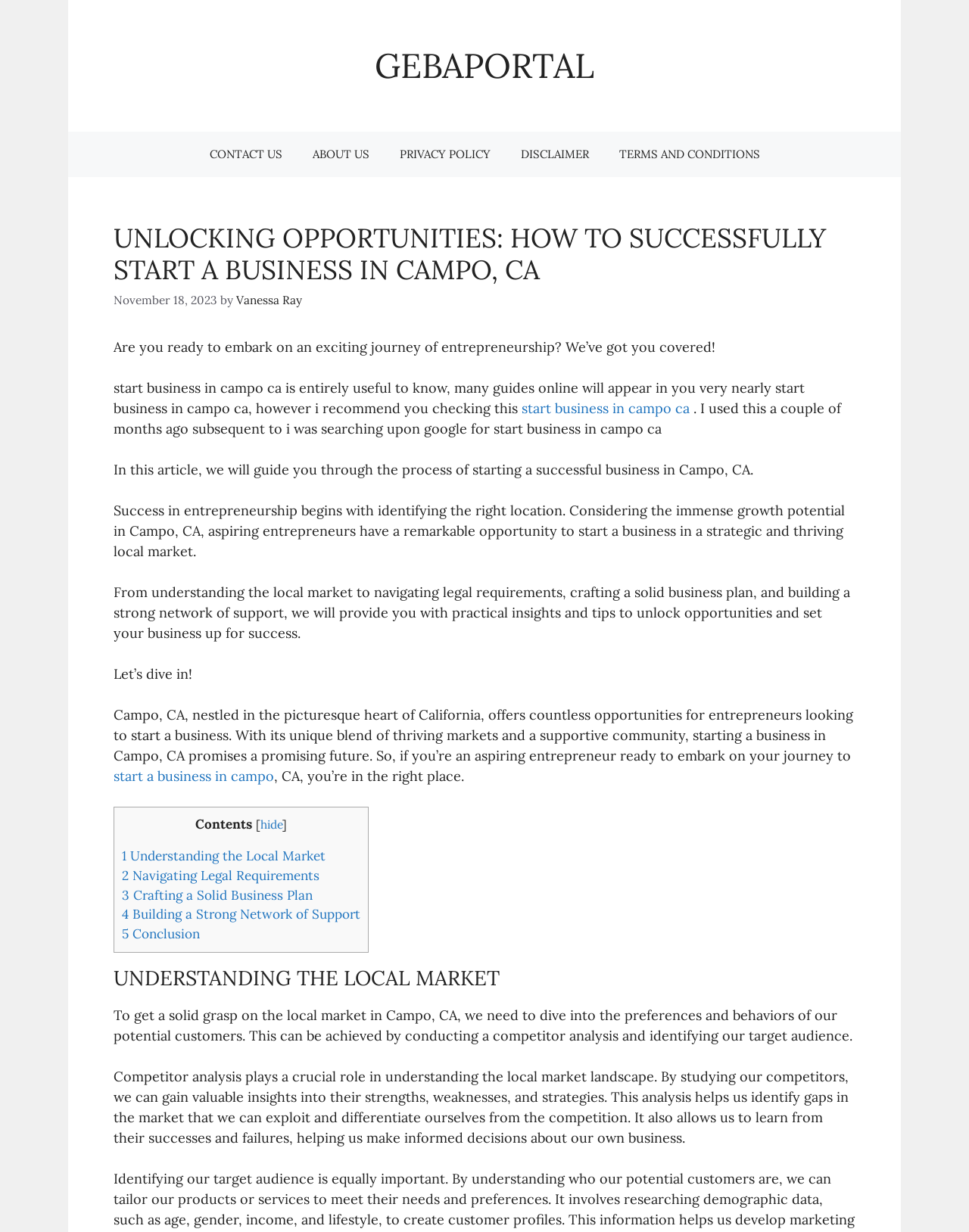Who is the author of the article? From the image, respond with a single word or brief phrase.

Vanessa Ray